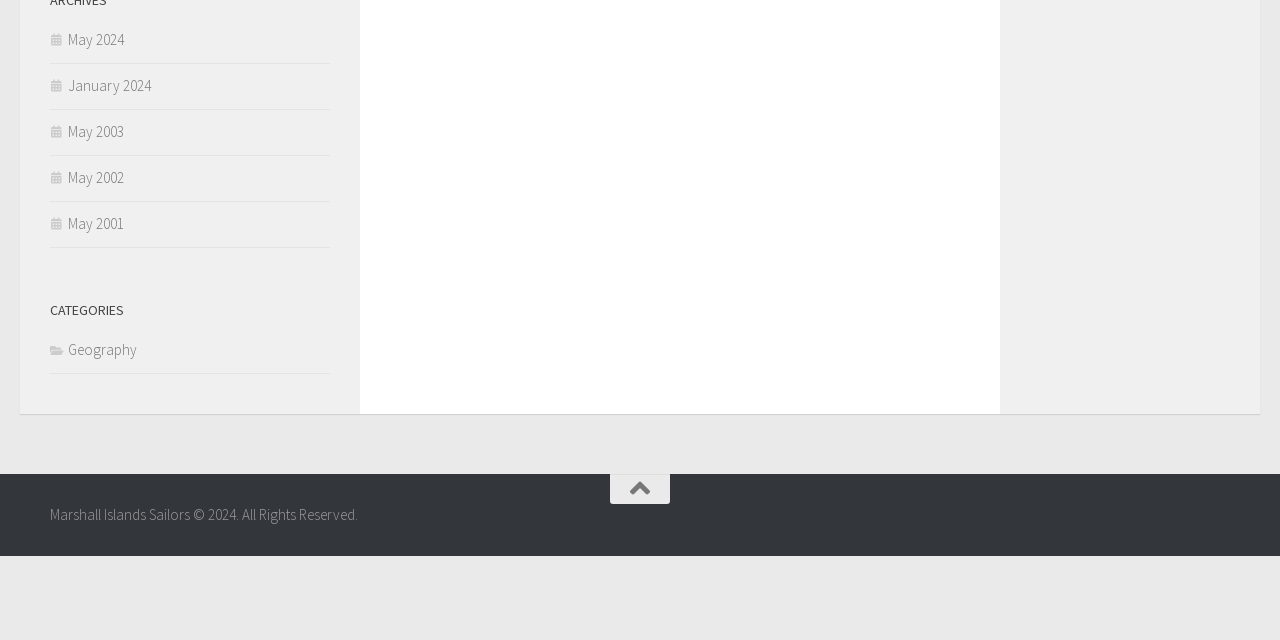Determine the bounding box for the UI element described here: "January 2024".

[0.039, 0.119, 0.118, 0.148]